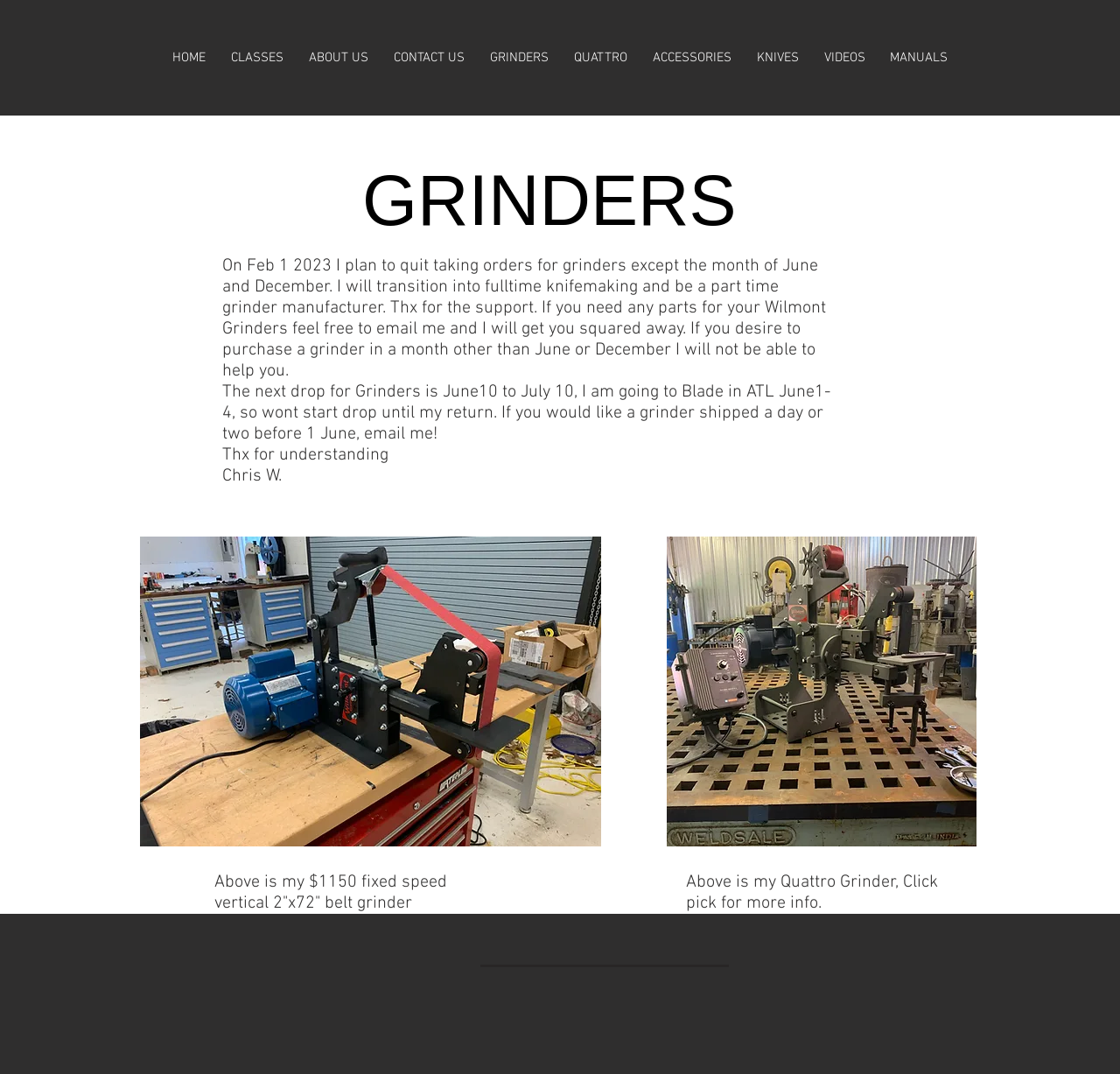Analyze the image and answer the question with as much detail as possible: 
Who is the author of the announcement?

The author of the announcement is mentioned as Chris W. at the end of the announcement text.